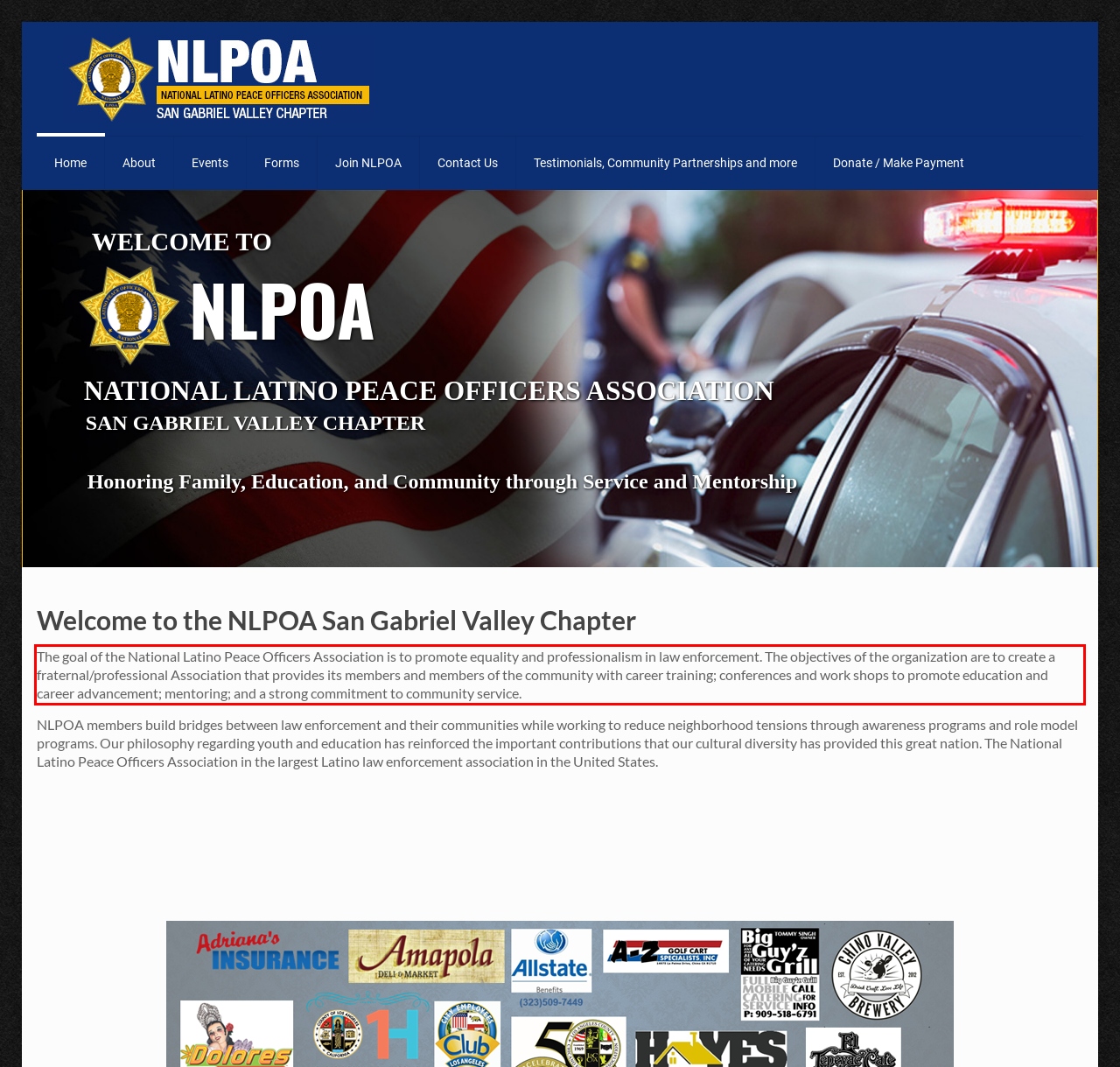Identify the red bounding box in the webpage screenshot and perform OCR to generate the text content enclosed.

The goal of the National Latino Peace Officers Association is to promote equality and professionalism in law enforcement. The objectives of the organization are to create a fraternal/professional Association that provides its members and members of the community with career training; conferences and work shops to promote education and career advancement; mentoring; and a strong commitment to community service.